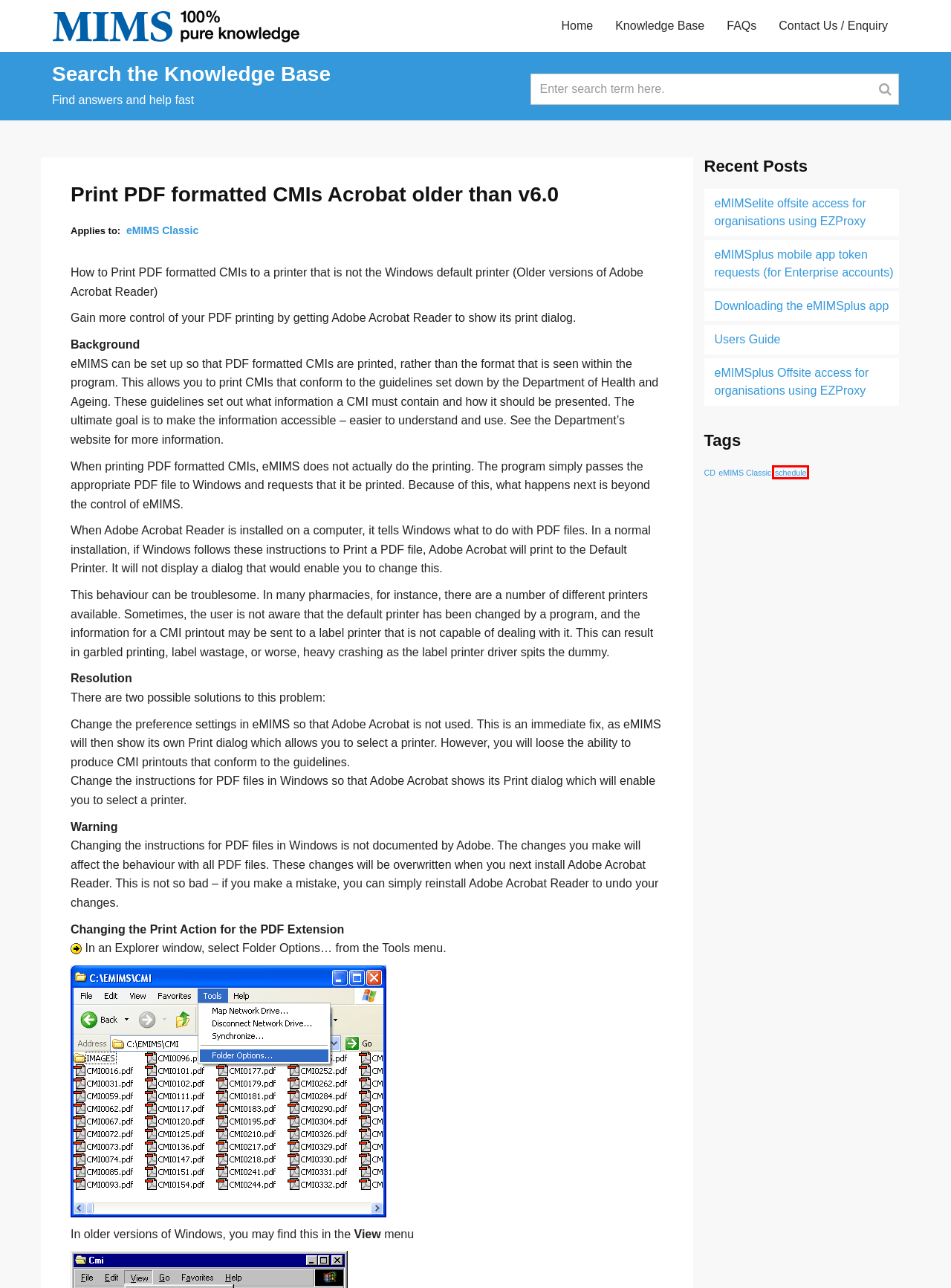You are given a screenshot of a webpage with a red rectangle bounding box. Choose the best webpage description that matches the new webpage after clicking the element in the bounding box. Here are the candidates:
A. FAQs | MIMS Knowledge Base
B. eMIMSplus mobile app token requests (for Enterprise accounts) | MIMS Knowledge Base
C. eMIMS Classic | MIMS Knowledge Base
D. eMIMSelite offsite access for organisations using EZProxy | MIMS Knowledge Base
E. Knowledge Base | MIMS Knowledge Base
F. Downloading the eMIMSplus app | MIMS Knowledge Base
G. Contact Us / Enquiry | MIMS Knowledge Base
H. schedule | MIMS Knowledge Base

H